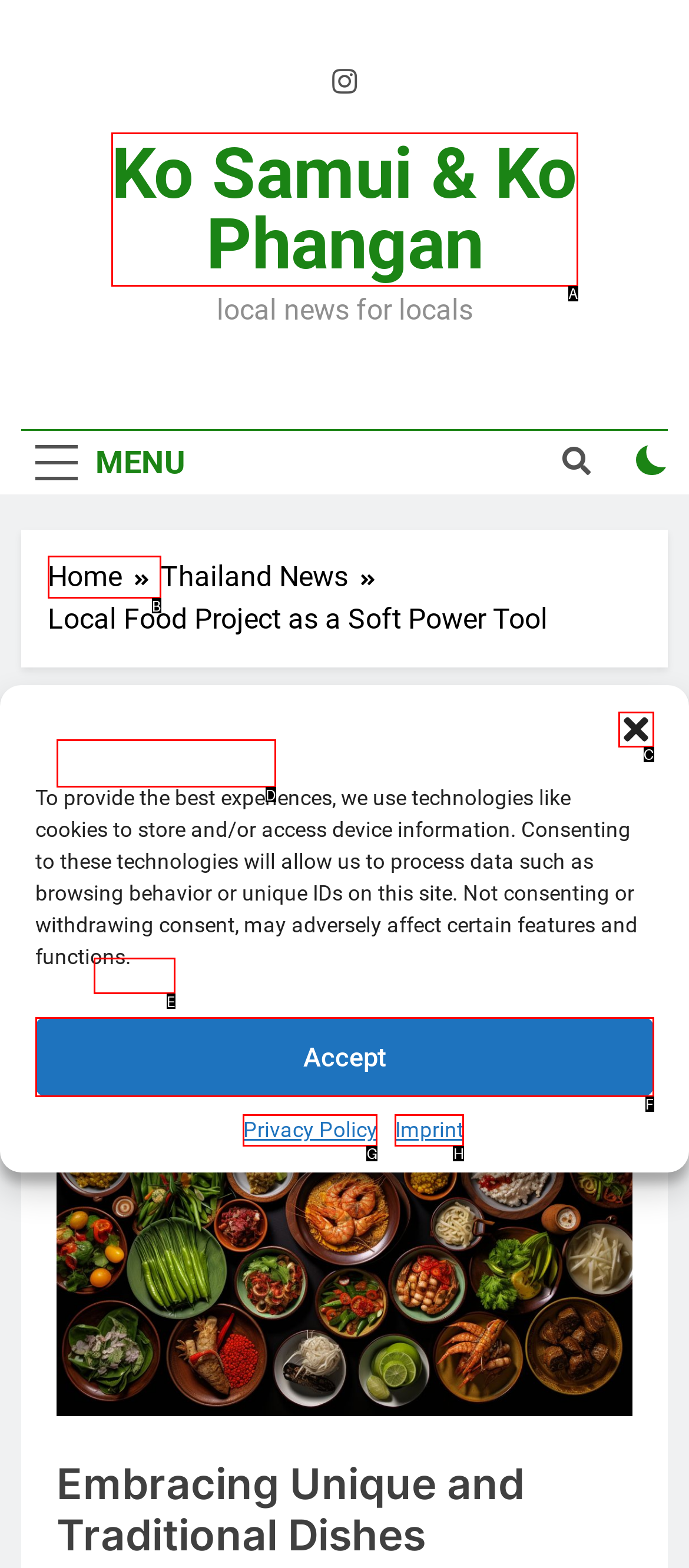Which HTML element should be clicked to complete the following task: visit Richard's page?
Answer with the letter corresponding to the correct choice.

E